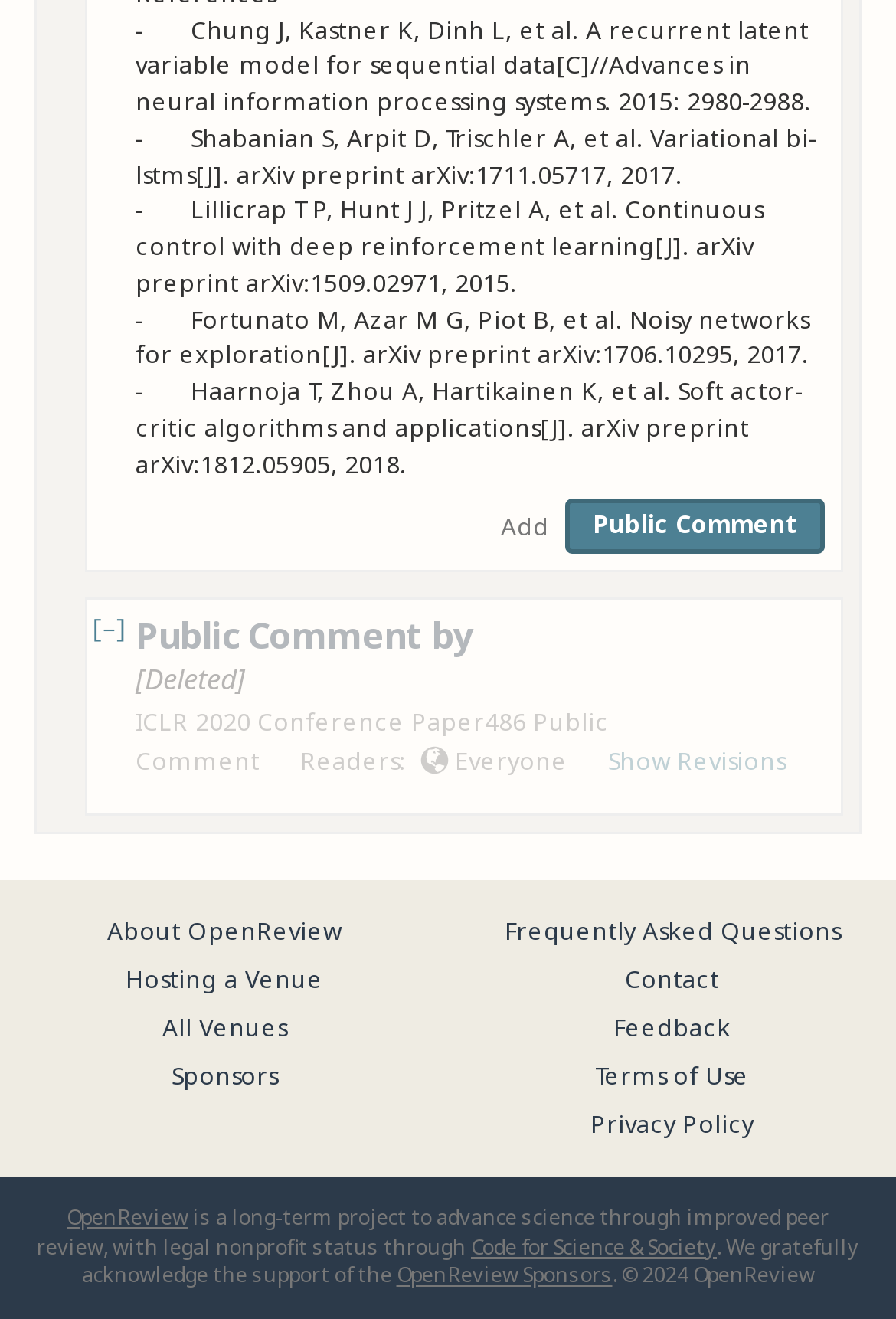Answer the question with a single word or phrase: 
Who can read the comment?

Everyone